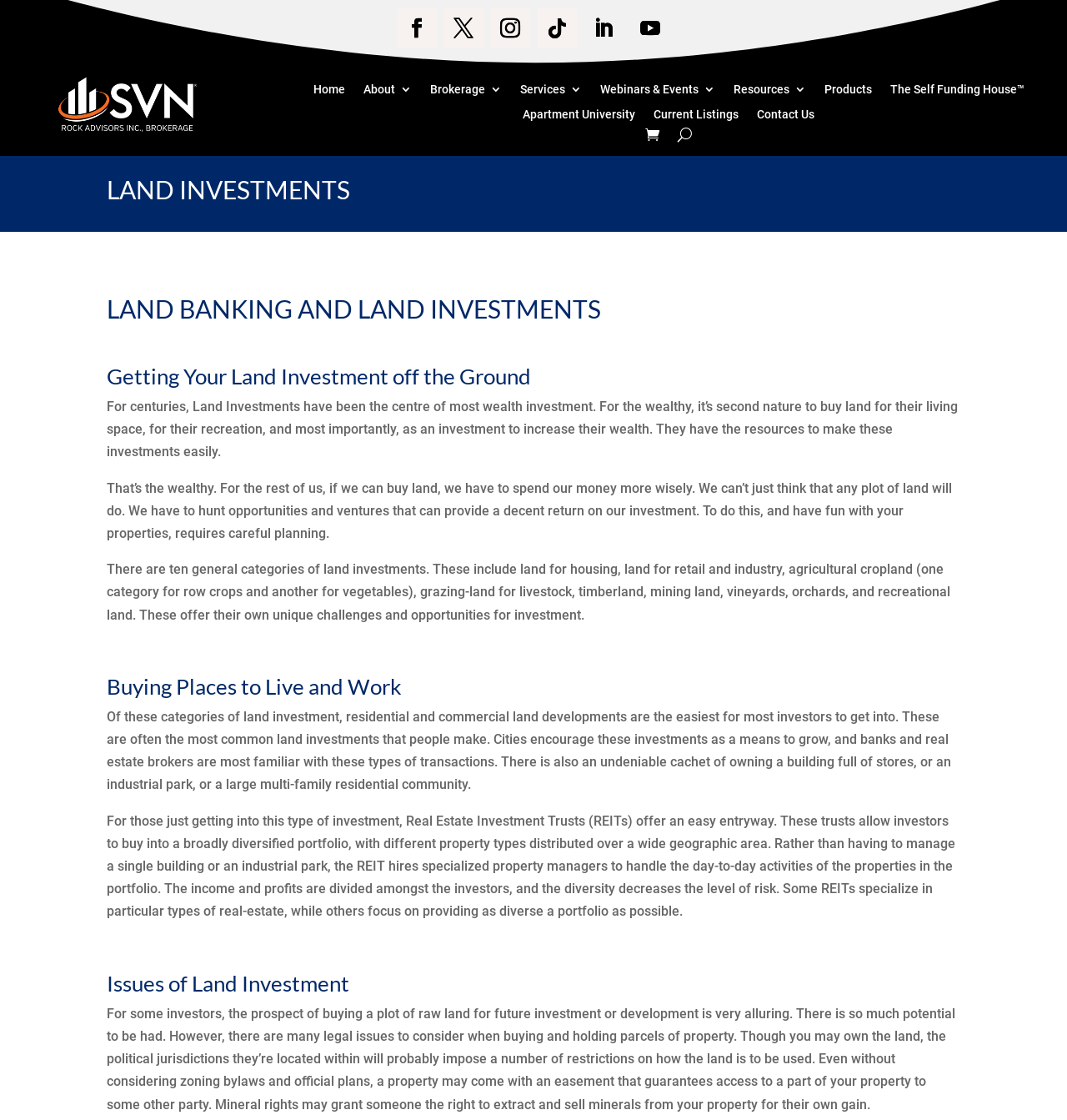How many general categories of land investments are mentioned?
From the image, provide a succinct answer in one word or a short phrase.

Ten